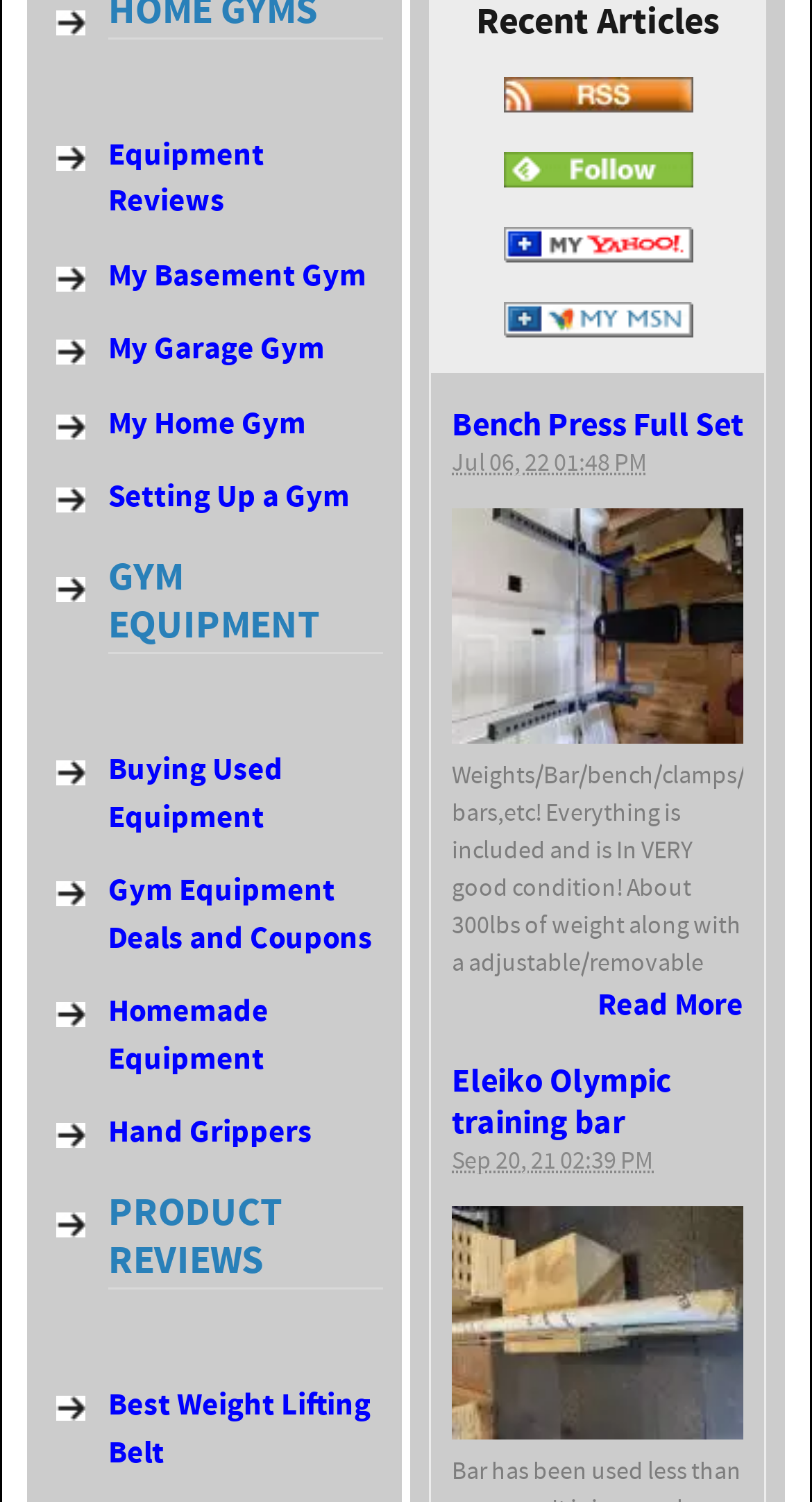Determine the coordinates of the bounding box for the clickable area needed to execute this instruction: "Give feedback".

None